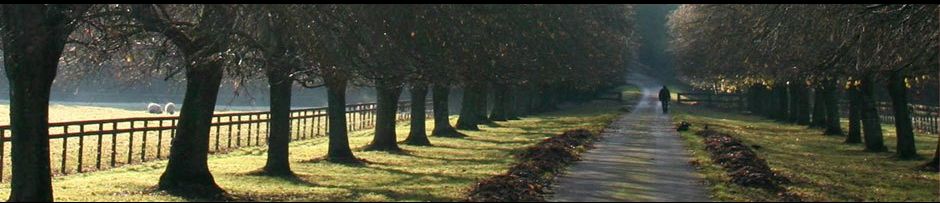What is the figure in the distance doing?
Examine the image and provide an in-depth answer to the question.

According to the caption, 'a figure walks slowly down the path', suggesting that the figure is engaged in the act of walking.